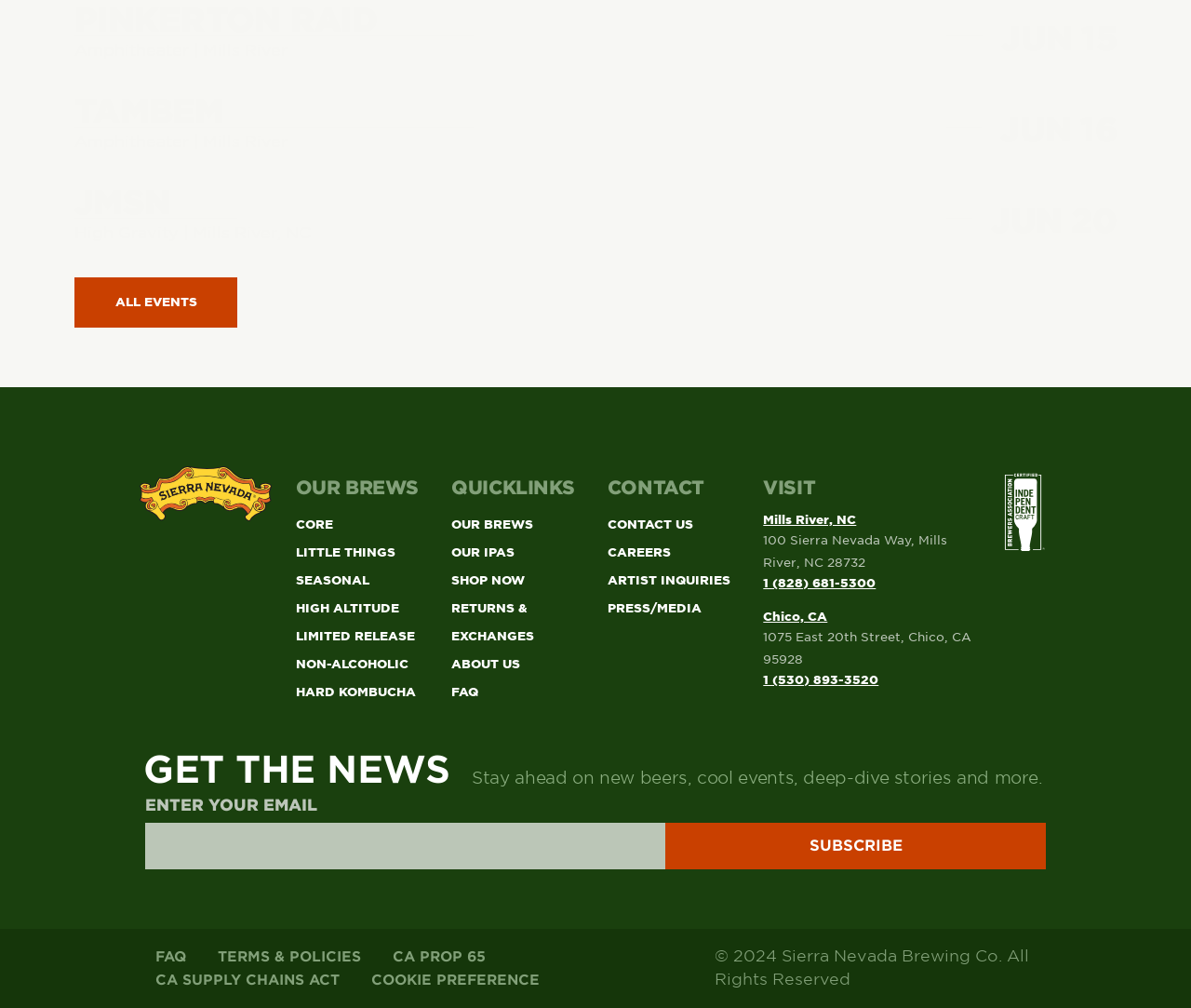Please determine the bounding box coordinates of the clickable area required to carry out the following instruction: "Click on the 'Discover Myrtle Beach: All You Must Know Before You Go' link". The coordinates must be four float numbers between 0 and 1, represented as [left, top, right, bottom].

None